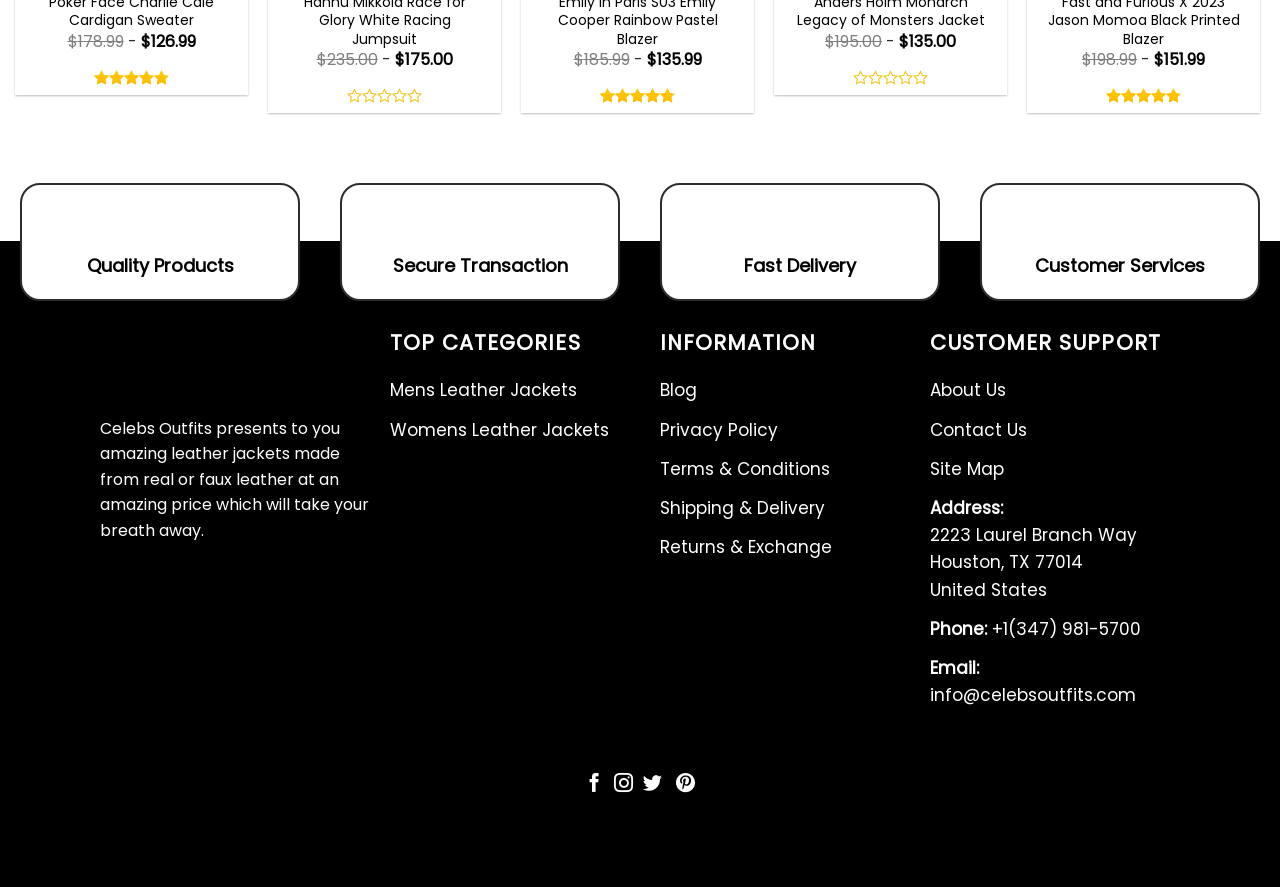Please determine the bounding box coordinates of the clickable area required to carry out the following instruction: "Click on the link 'Pamuk'". The coordinates must be four float numbers between 0 and 1, represented as [left, top, right, bottom].

None